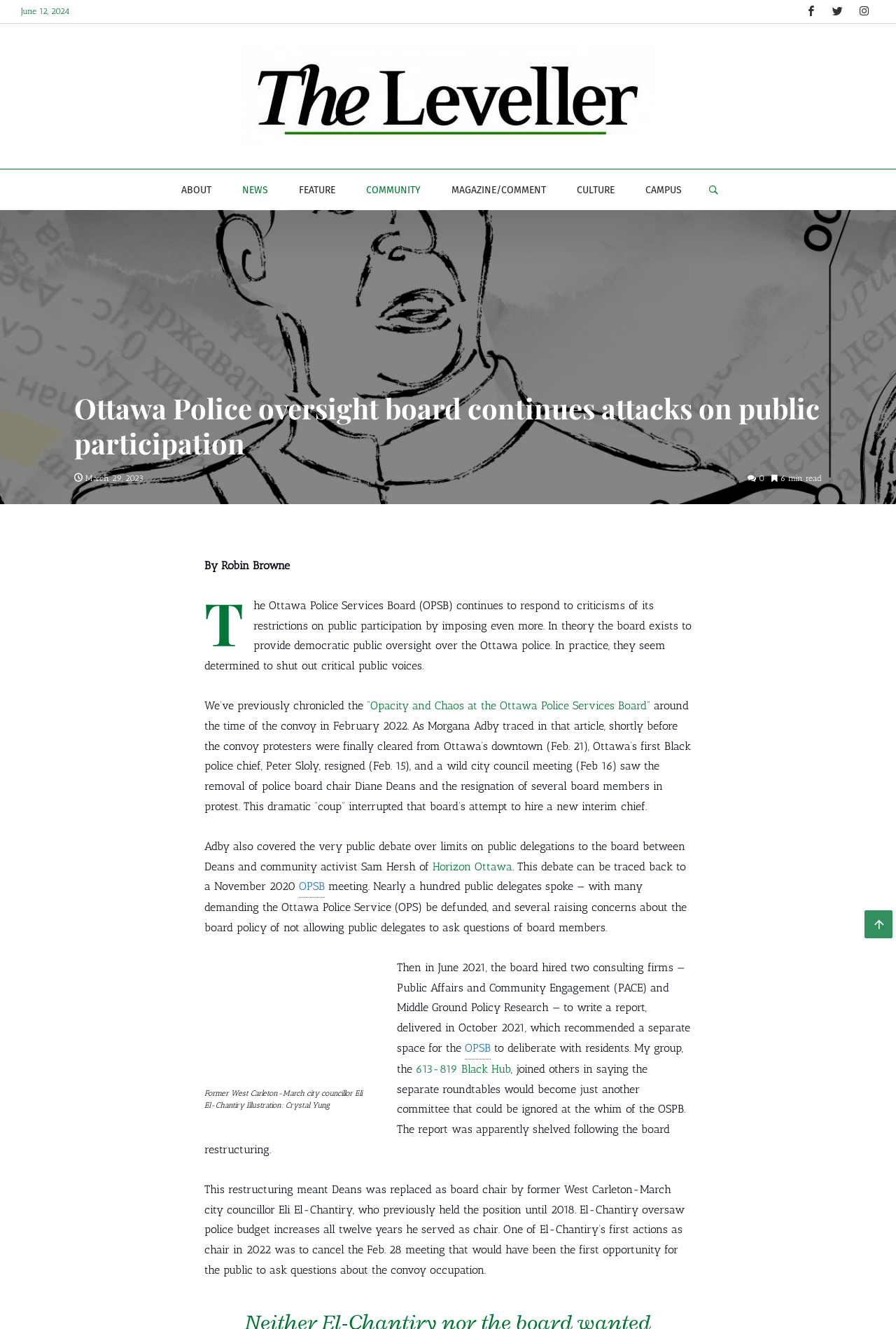Locate the bounding box of the UI element described in the following text: "Horizon Ottawa".

[0.483, 0.647, 0.572, 0.657]